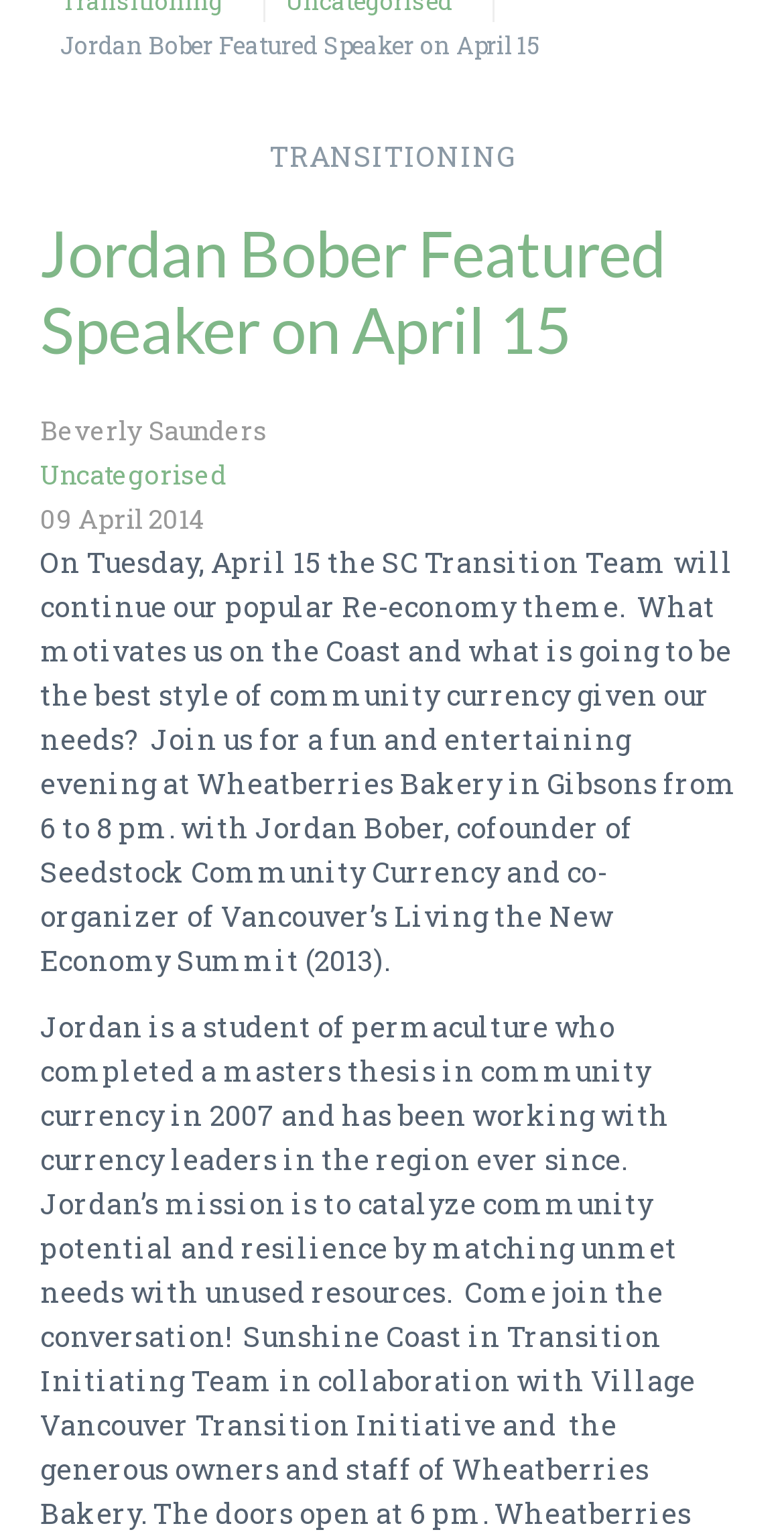Bounding box coordinates are specified in the format (top-left x, top-left y, bottom-right x, bottom-right y). All values are floating point numbers bounded between 0 and 1. Please provide the bounding box coordinate of the region this sentence describes: Uncategorised

[0.051, 0.298, 0.29, 0.321]